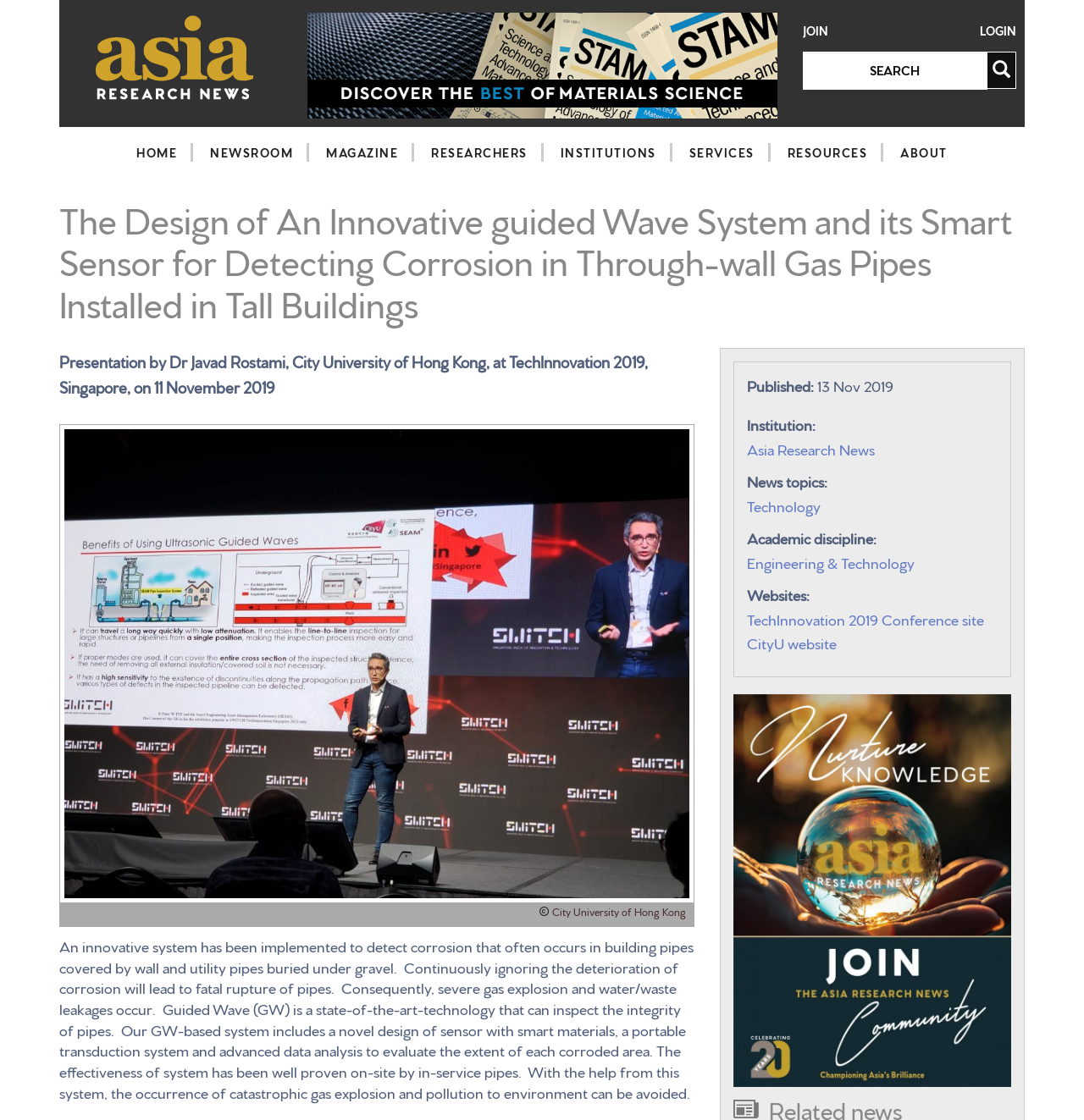Kindly provide the bounding box coordinates of the section you need to click on to fulfill the given instruction: "Read the news about TechInnovation 2019".

[0.689, 0.391, 0.807, 0.409]